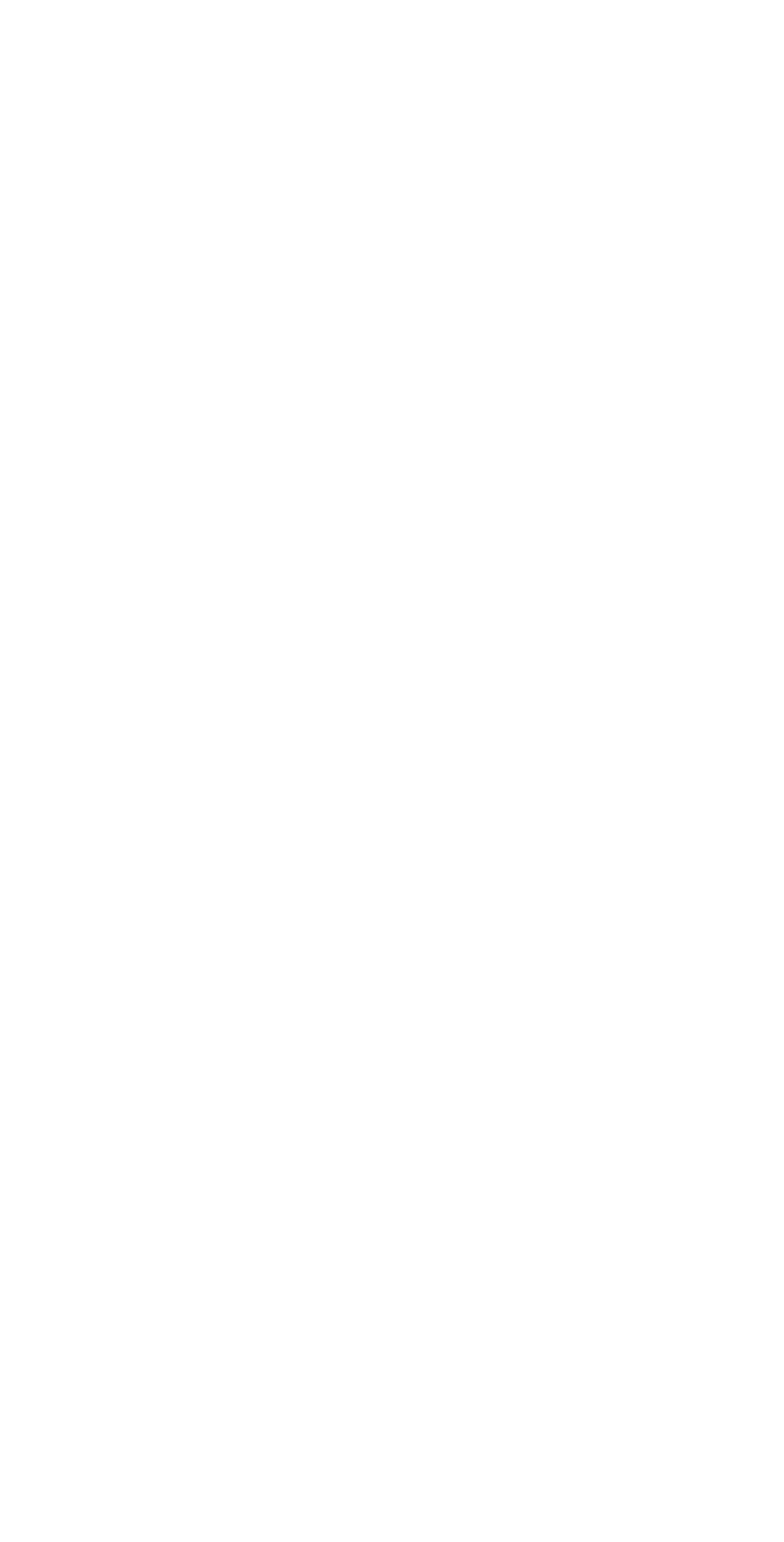Please answer the following question using a single word or phrase: What type of content is 'IN OTHER WORDS WITH DAVE'?

Column or feature